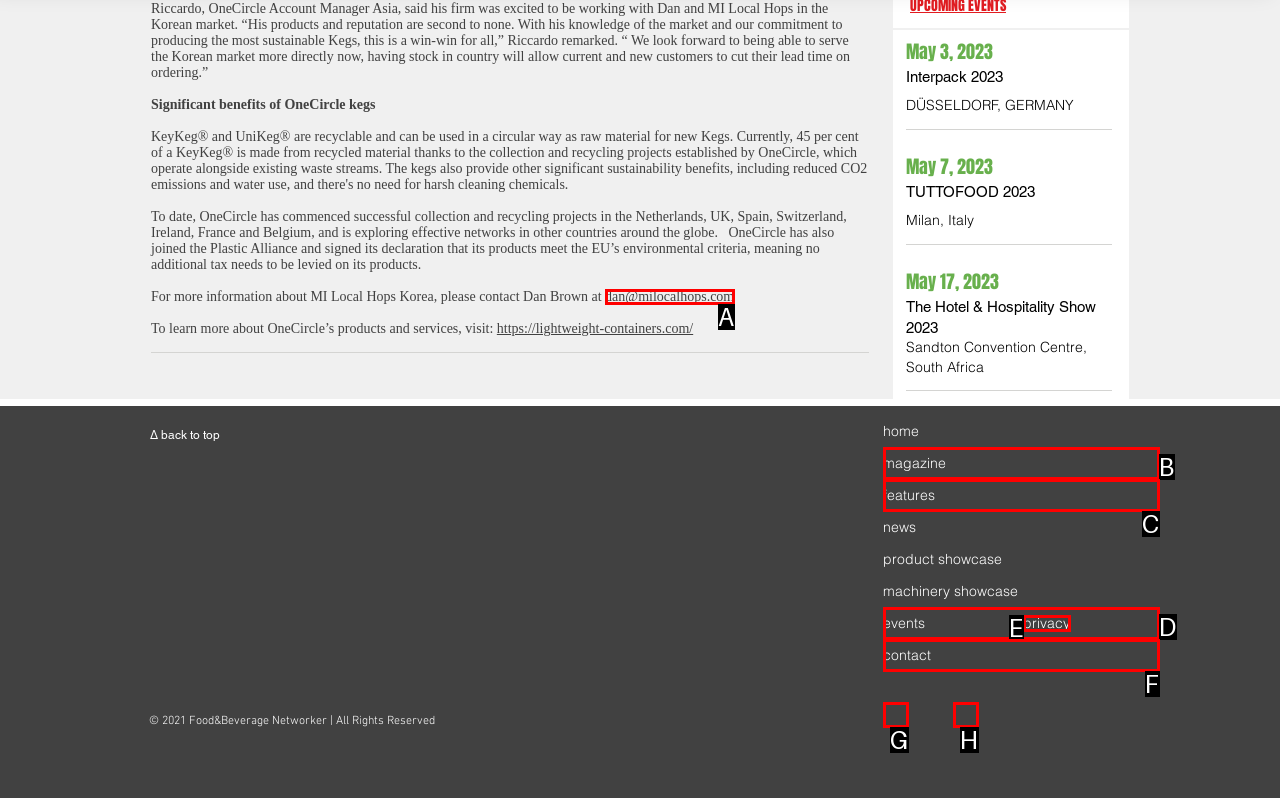From the description: dan@milocalhops.com, identify the option that best matches and reply with the letter of that option directly.

A